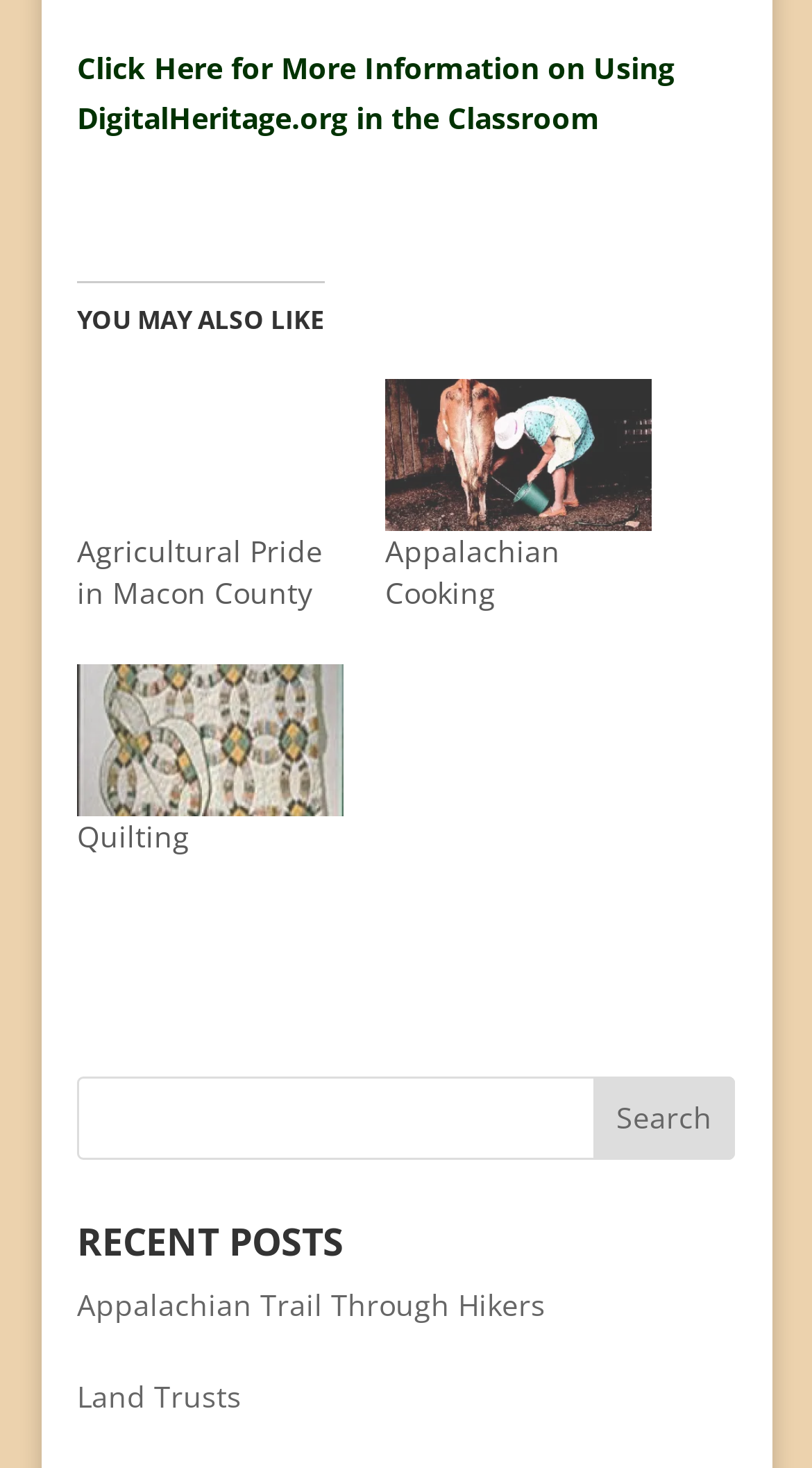Extract the bounding box coordinates for the HTML element that matches this description: "Land Trusts". The coordinates should be four float numbers between 0 and 1, i.e., [left, top, right, bottom].

[0.095, 0.938, 0.298, 0.965]